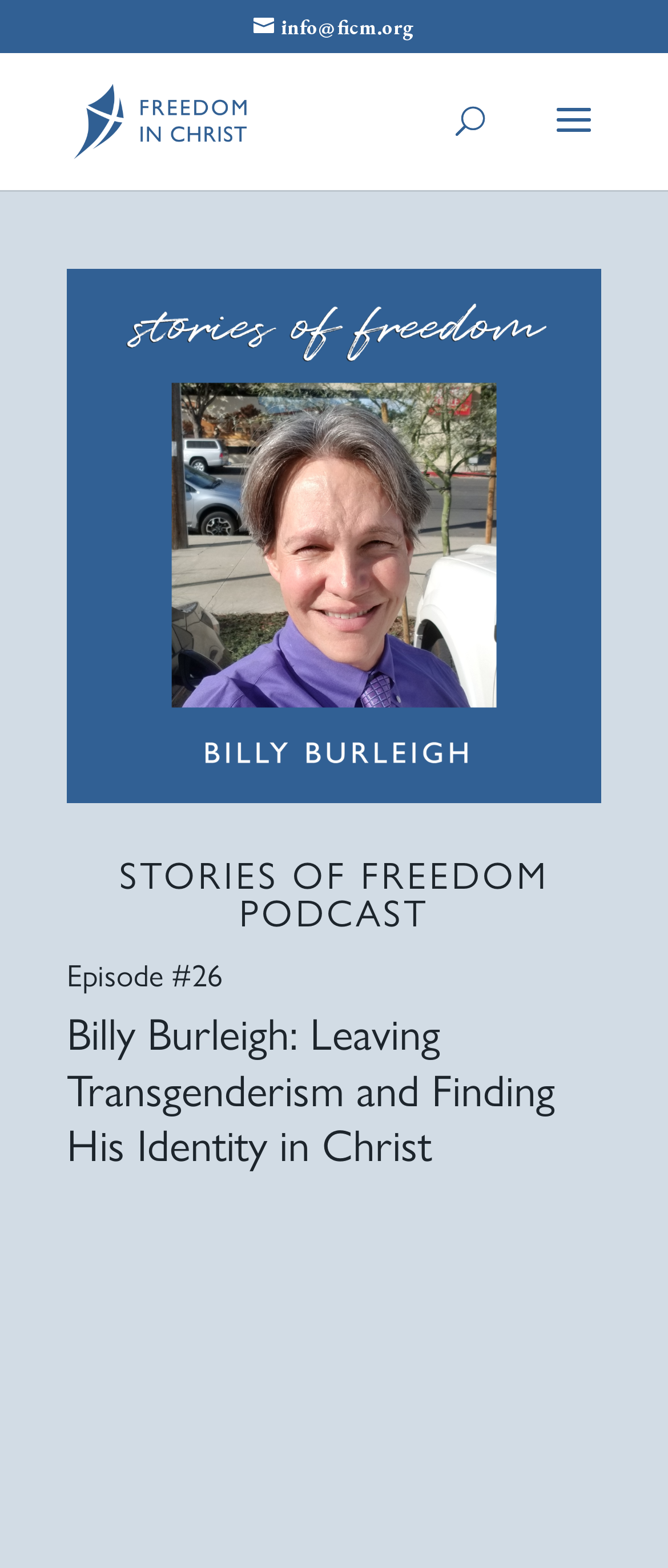Create an elaborate caption for the webpage.

The webpage is about Billy Burleigh's story of leaving transgenderism and finding his identity in Christ, as part of the Freedom in Christ Ministries. 

At the top left, there is a link to contact the ministry via email, 'info@ficm.org'. Next to it, there is a link to the ministry's name, 'Freedom in Christ Ministries', accompanied by a small image of the ministry's logo. 

In the middle of the top section, there is a search bar with a label 'Search for:' where users can input their queries. 

Below the top section, there is a large image that spans most of the width of the page, taking up about a third of the page's height. 

Further down, there are several text elements. On the left, there is a title 'STORIES OF FREEDOM PODCAST' in a larger font. Below it, there is a subtitle 'Episode #26'. Next to these titles, there is a longer text describing the episode, 'Billy Burleigh: Leaving Transgenderism and Finding His Identity in Christ'. 

At the bottom of the page, there is an iframe containing an embedded audio player, allowing users to listen to the podcast episode.